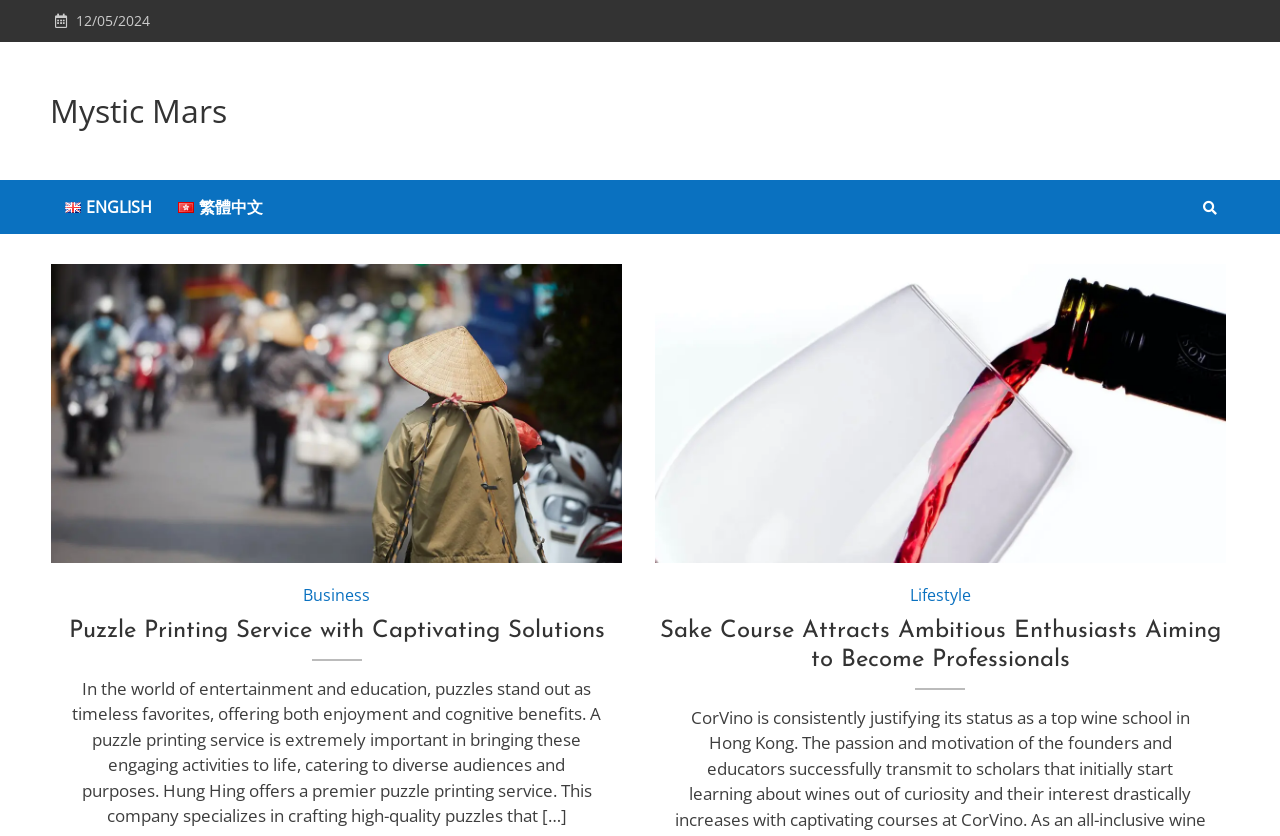What is the title of the first puzzle printing service?
Using the information presented in the image, please offer a detailed response to the question.

The title of the first puzzle printing service is 'Puzzle Printing Service with Captivating Solutions', which can be found in the heading element with bounding box coordinates [0.04, 0.738, 0.486, 0.79].